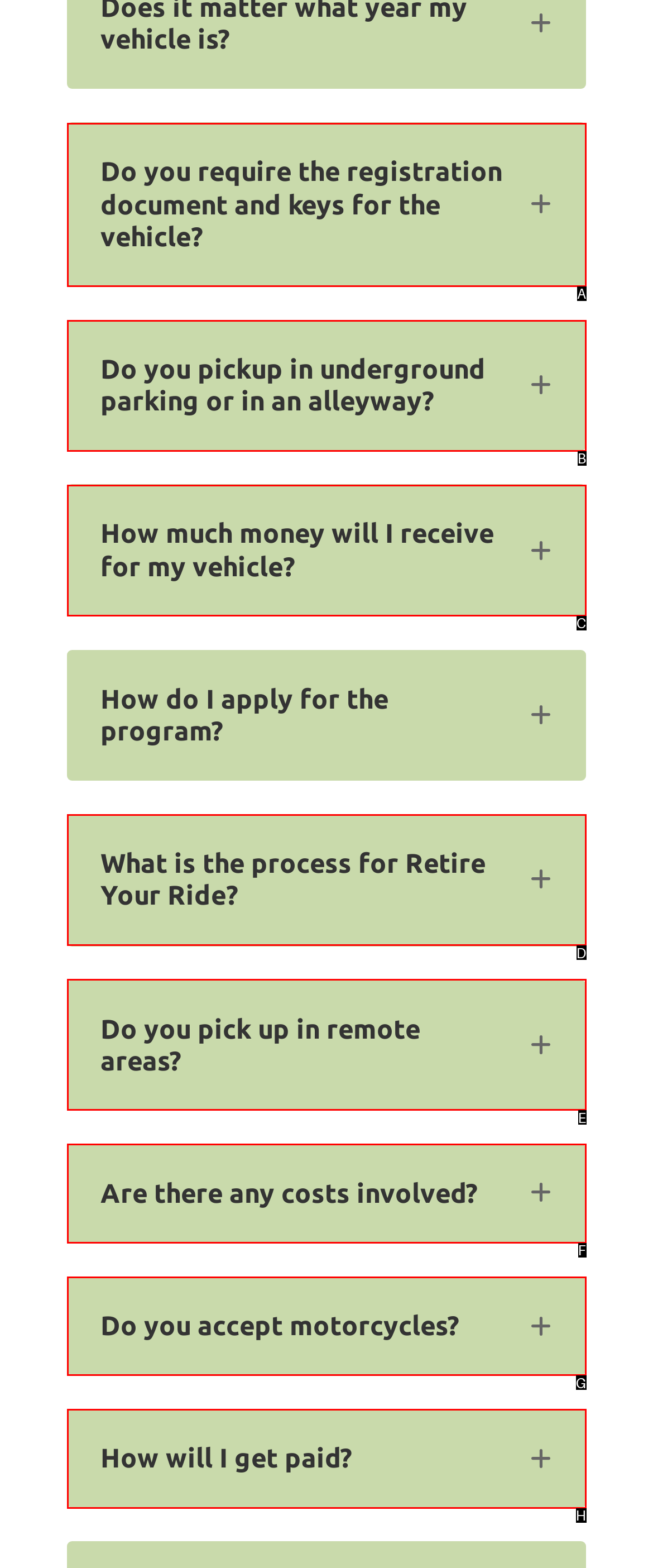Match the element description to one of the options: Do you accept motorcycles?
Respond with the corresponding option's letter.

G